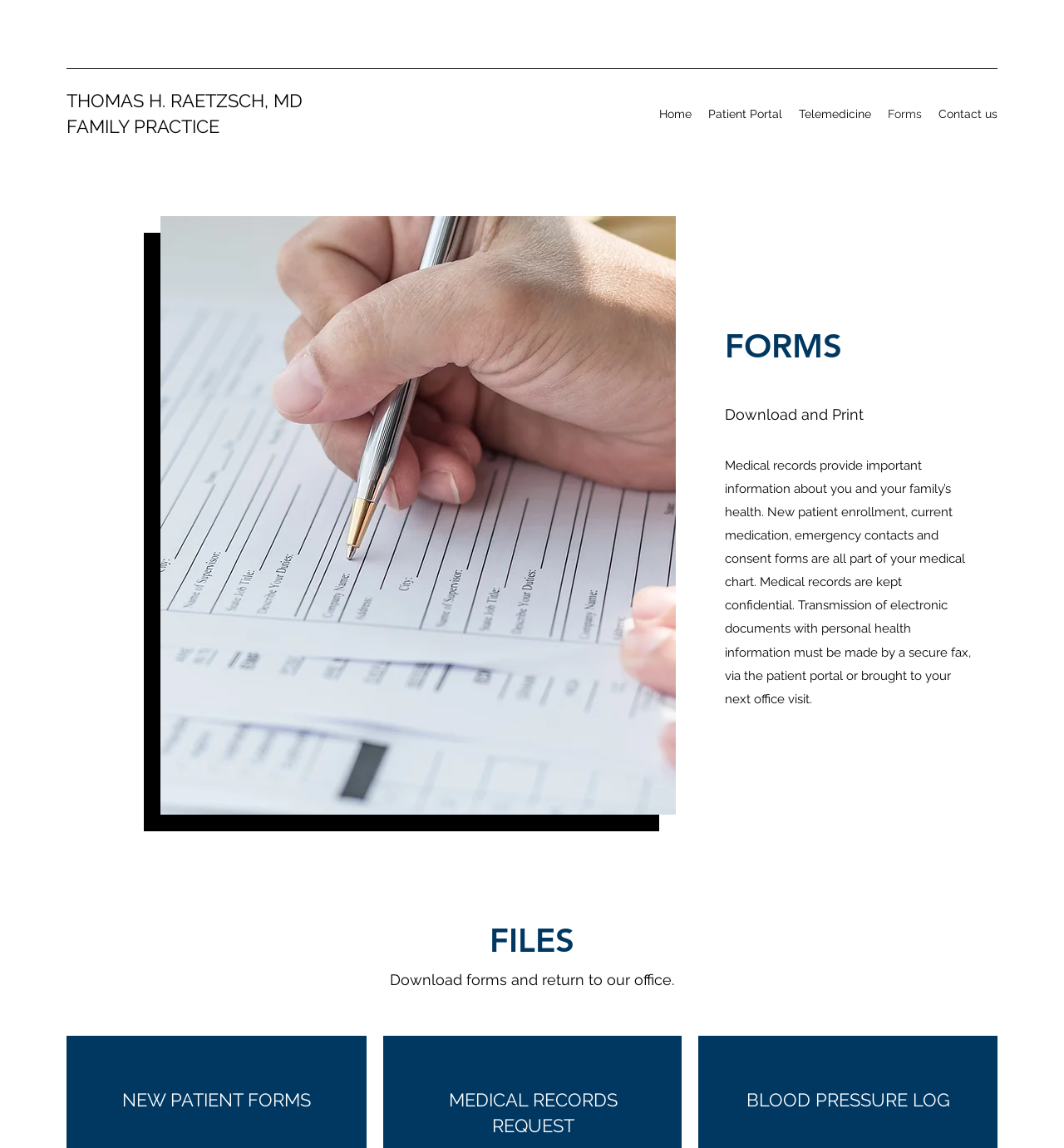Answer in one word or a short phrase: 
What type of image is displayed on the webpage?

School Application